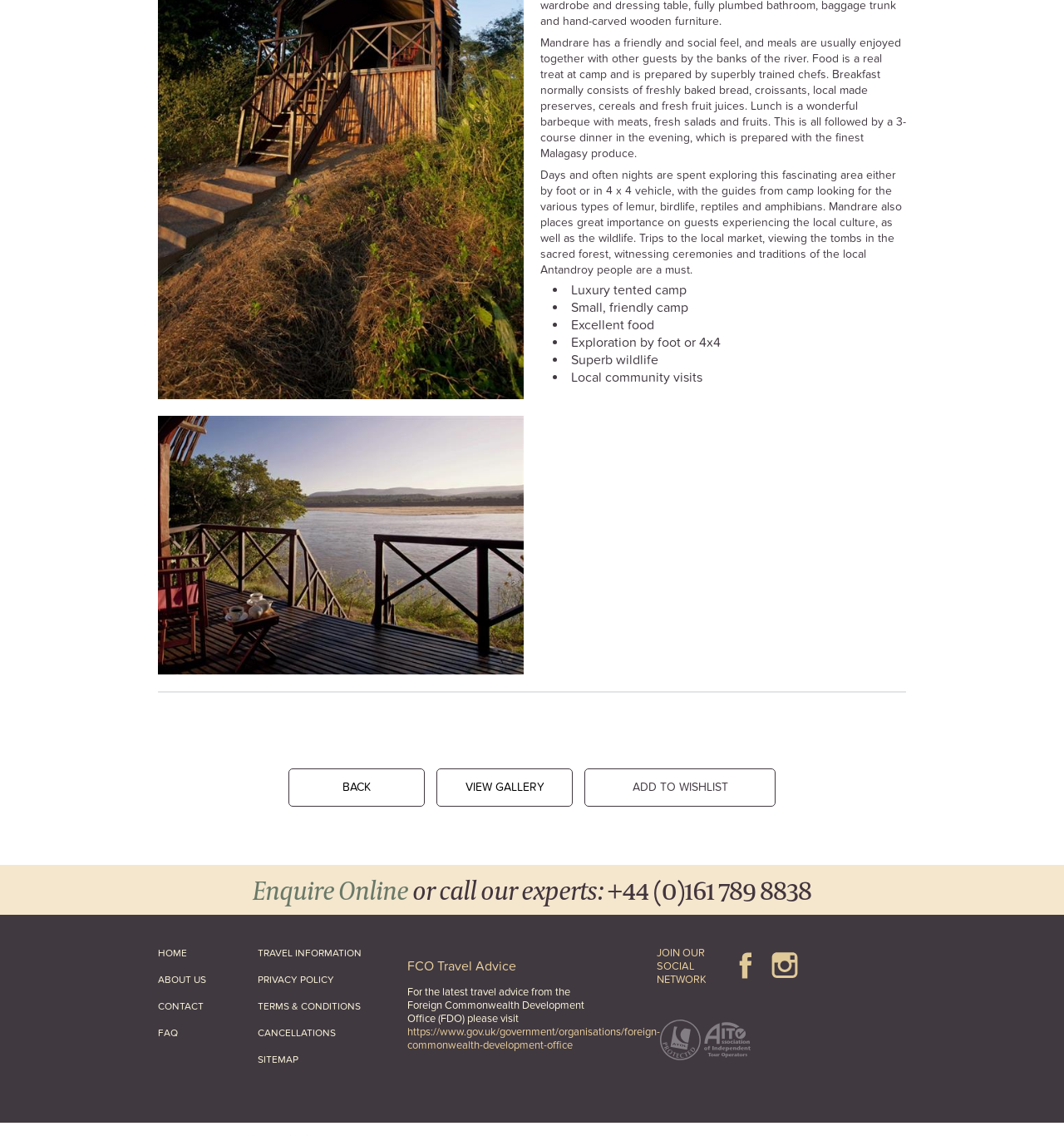Answer the following in one word or a short phrase: 
What is the phone number to call for enquiries?

+44 (0)161 789 8838